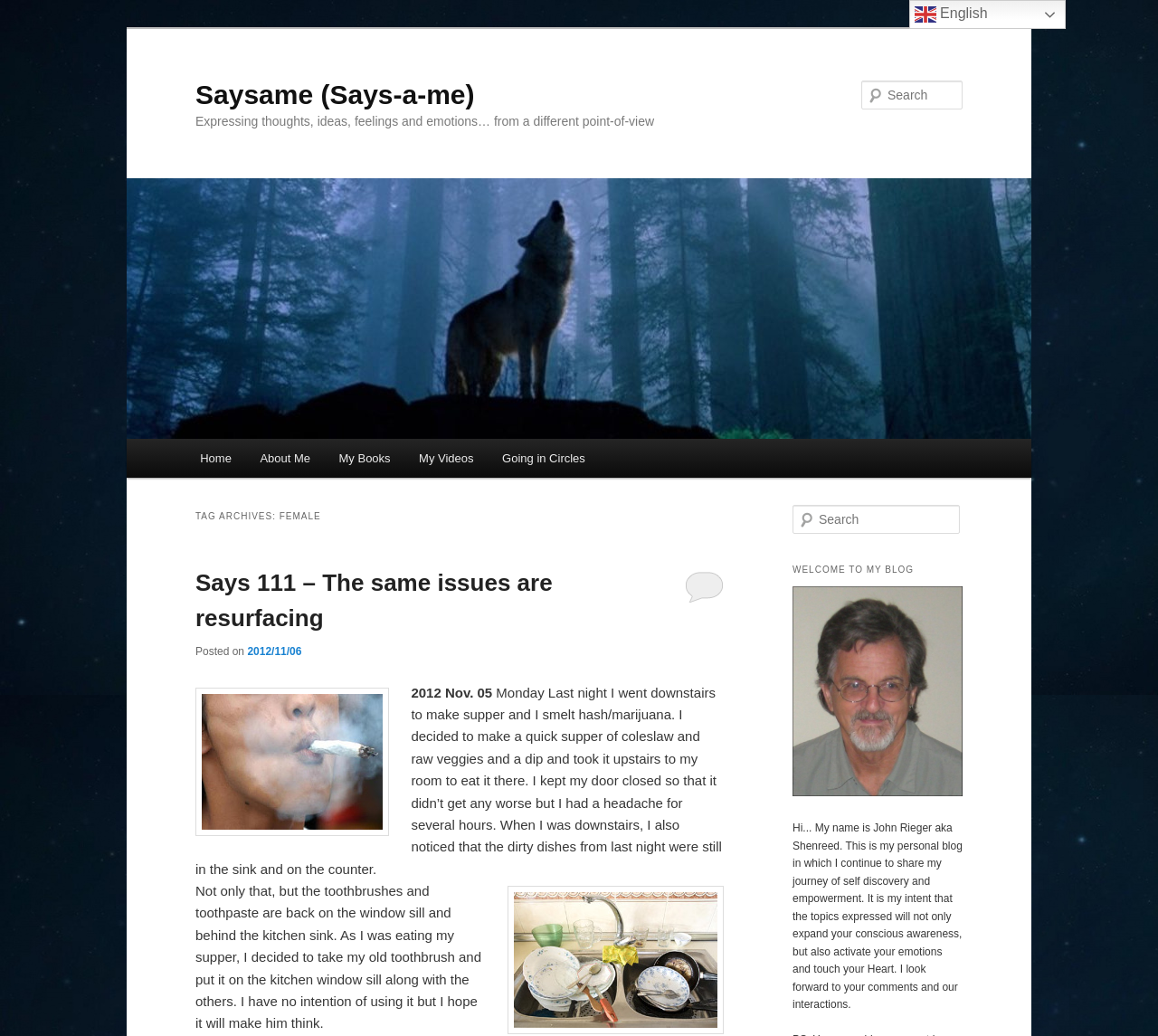Describe all significant elements and features of the webpage.

The webpage is about a personal blog, "Saysame (Says-a-me)", focused on self-discovery and empowerment. At the top, there are two "Skip to" links, followed by a heading with the blog's name and a link to the same. Below this, there is a heading that describes the blog's purpose.

On the left side, there is a large image with the blog's name, accompanied by a link to the blog. Above this image, there is a search bar with a "Search" label and a text box. 

The main content area is divided into two sections. The top section has a heading "Main menu" with links to different pages, including "Home", "About Me", "My Books", "My Videos", and "Going in Circles". 

The bottom section has a heading "TAG ARCHIVES: FEMALE" and lists several blog posts. Each post has a heading with the post title, a link to the post, and a timestamp. The posts also contain images and text describing the author's personal experiences and thoughts. 

On the right side, there is another search bar with a "Search" label and a text box. Below this, there is a heading "WELCOME TO MY BLOG" and a link to an image labeled "Me 2009". The author's introduction and a brief description of the blog's purpose are also present in this section. 

At the very top right corner, there is a link to switch the language to English, accompanied by a small flag icon.